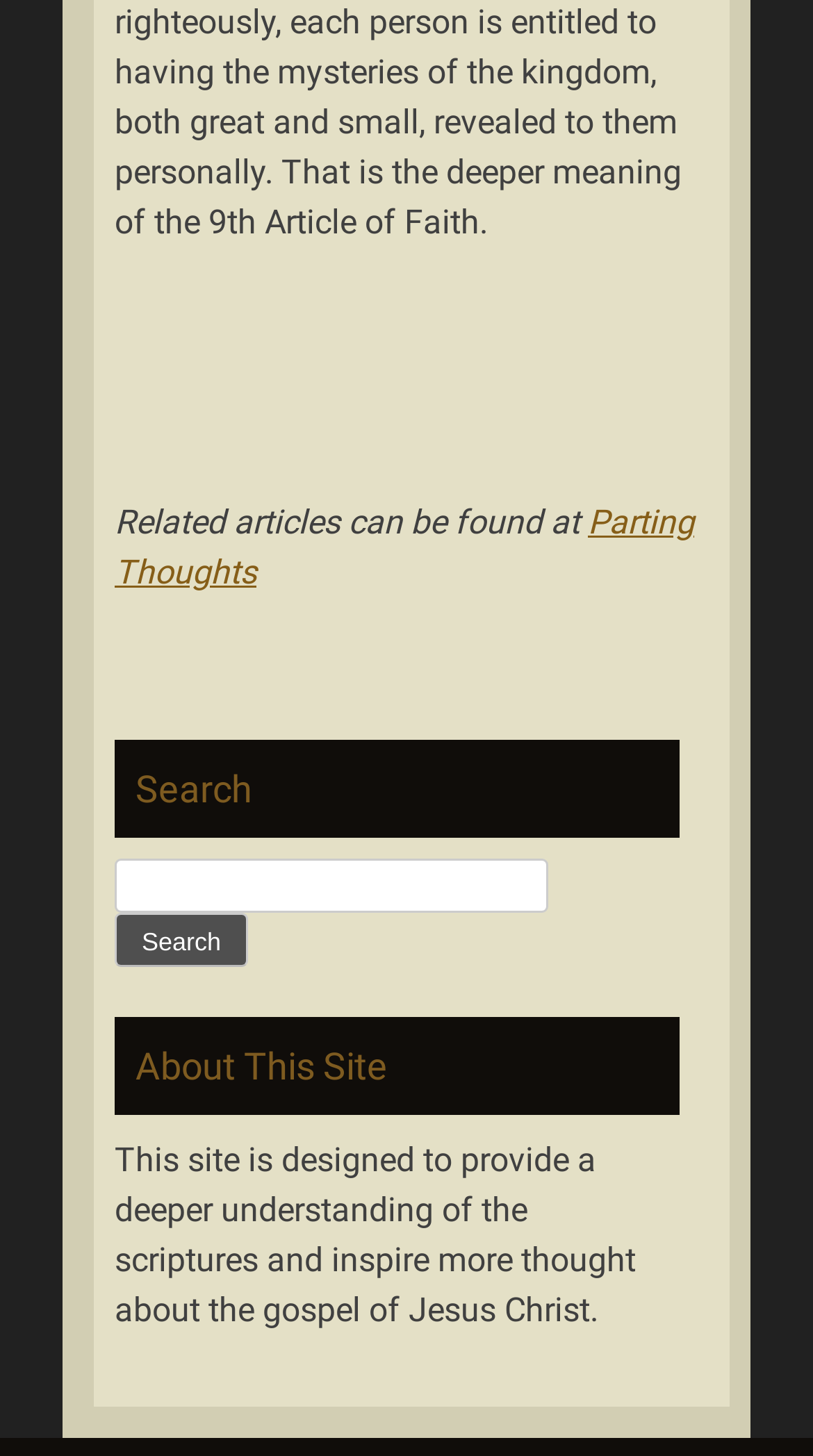From the image, can you give a detailed response to the question below:
What is the purpose of this site?

Based on the static text 'This site is designed to provide a deeper understanding of the scriptures and inspire more thought about the gospel of Jesus Christ.', it can be inferred that the purpose of this site is to provide understanding of scriptures and inspire thought about the gospel of Jesus Christ.